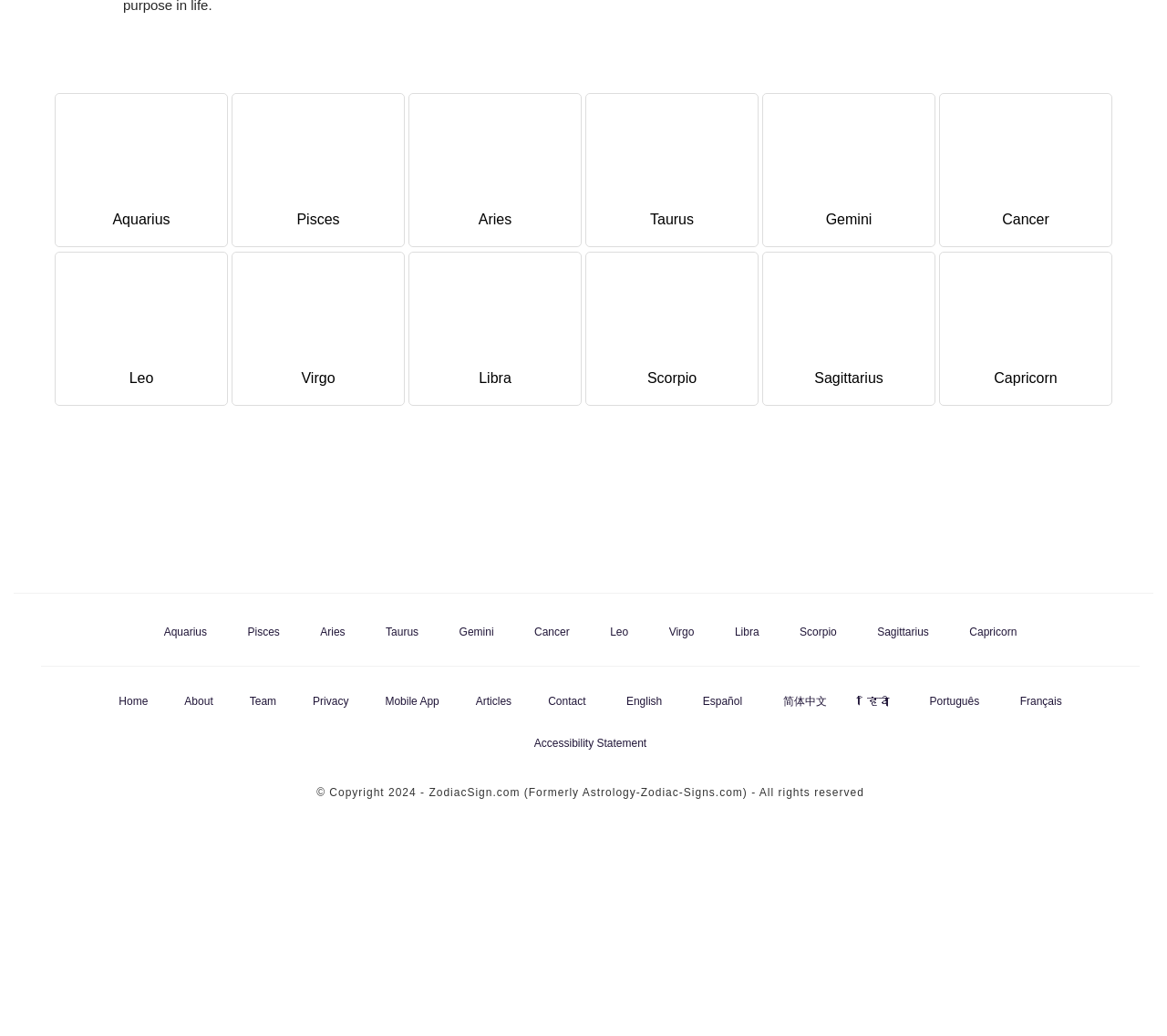Refer to the image and provide an in-depth answer to the question: 
What is the purpose of the 'Mobile App' link?

The 'Mobile App' link is likely to direct users to a mobile application related to the website's content, which is astrology and zodiac signs. The app may provide features such as daily horoscopes, zodiac sign information, and other astrology-related content.